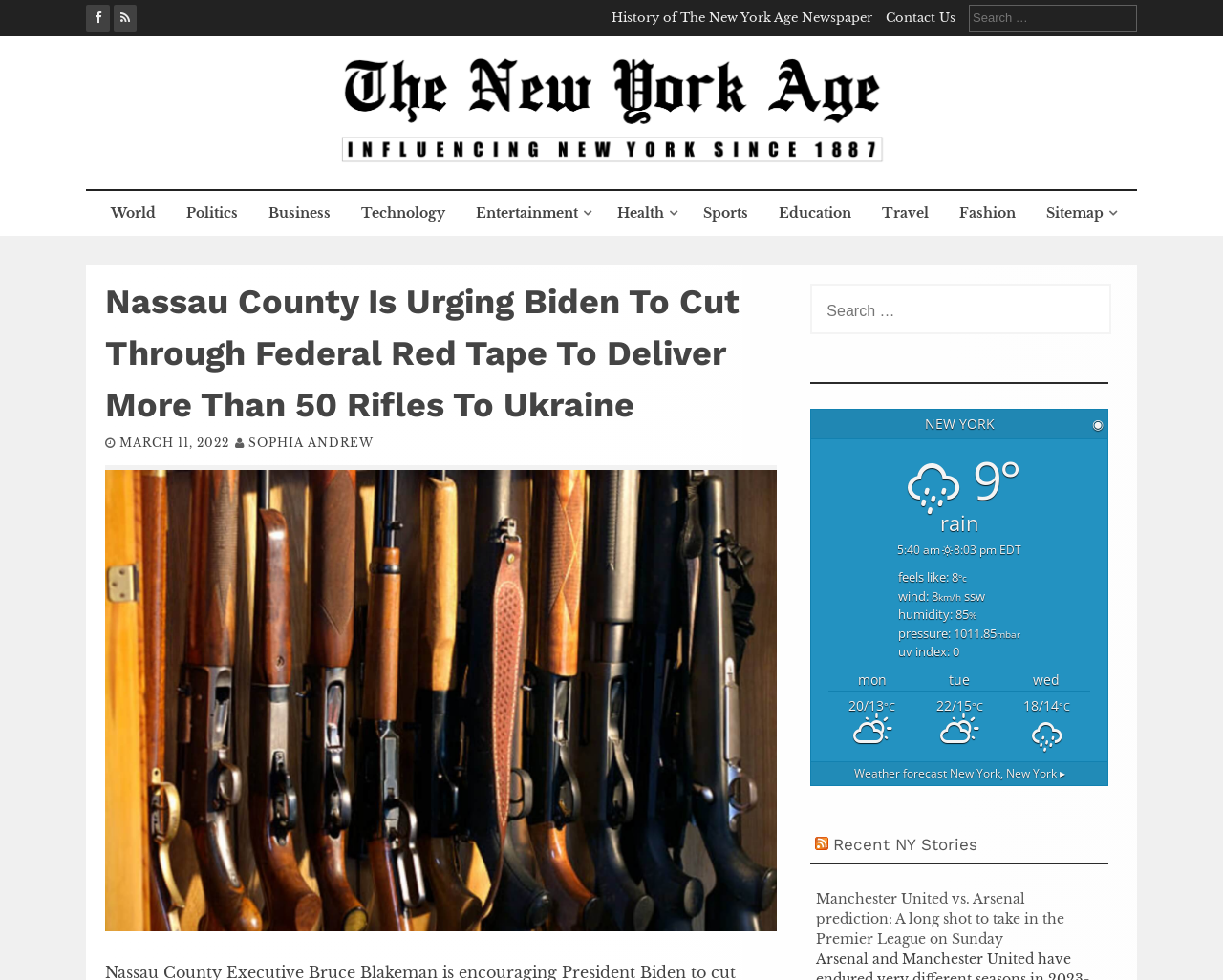Identify the bounding box coordinates of the region that should be clicked to execute the following instruction: "Go to the History of The New York Age Newspaper".

[0.5, 0.01, 0.713, 0.026]